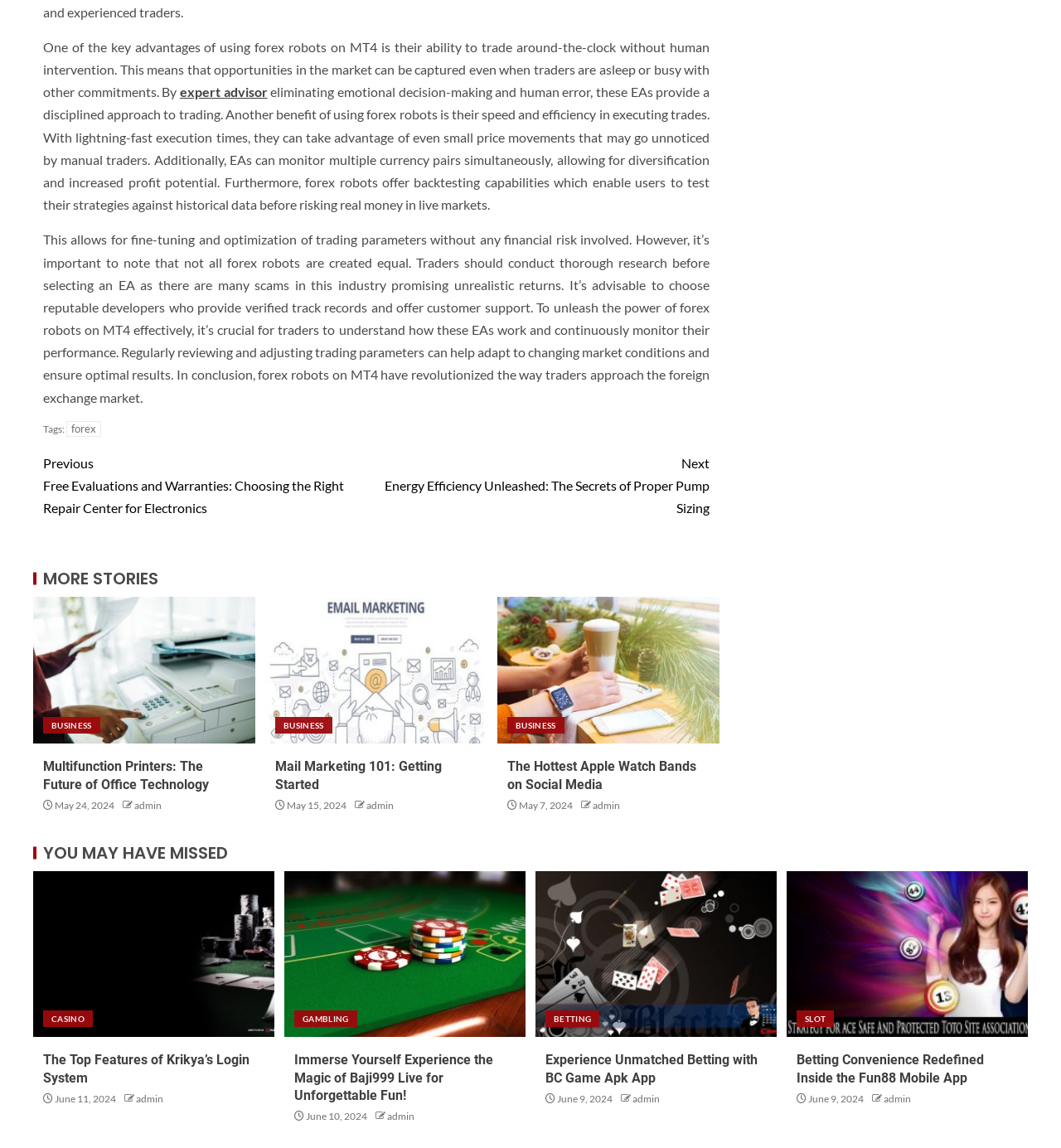Identify the bounding box coordinates for the element that needs to be clicked to fulfill this instruction: "Go to the HOME page". Provide the coordinates in the format of four float numbers between 0 and 1: [left, top, right, bottom].

None